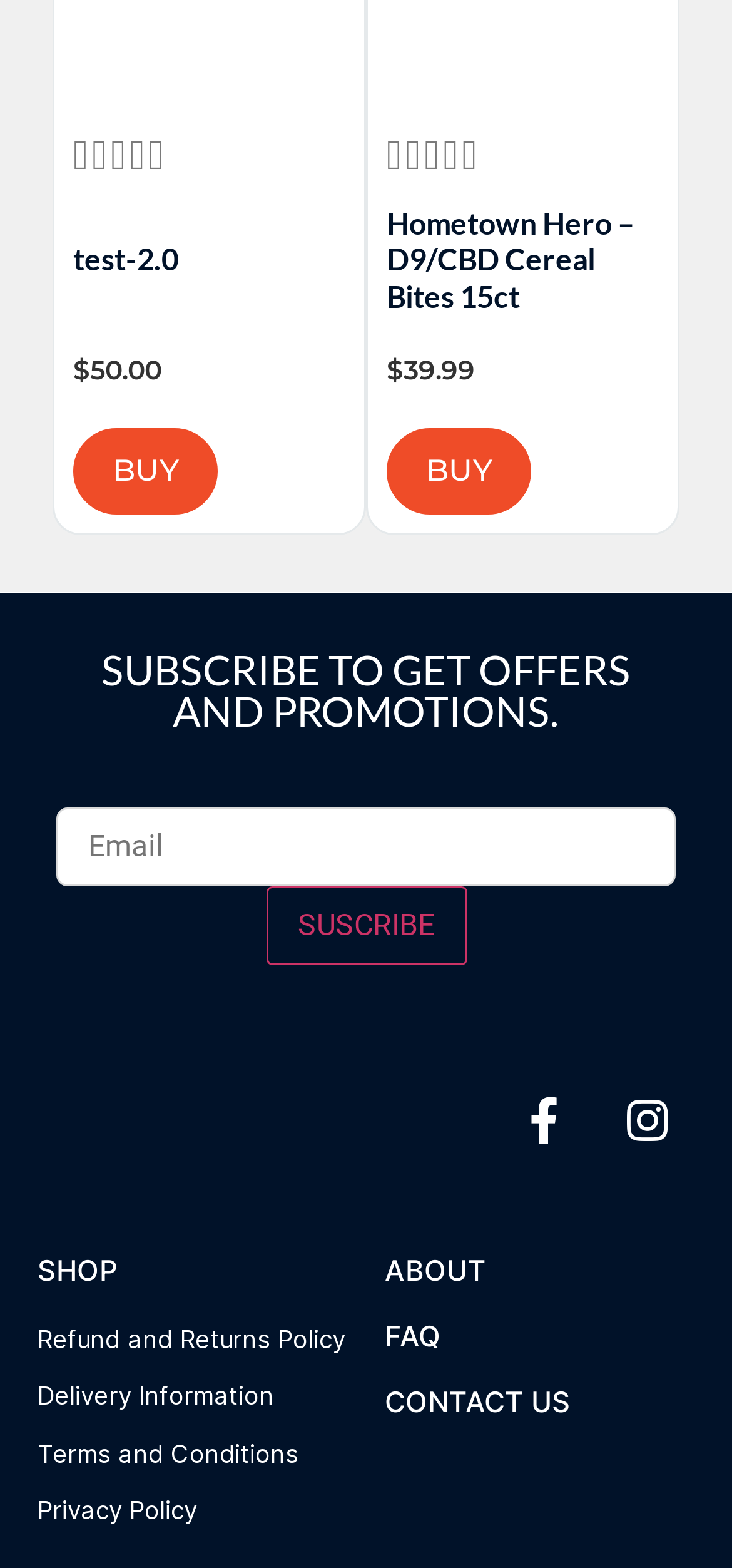Can you specify the bounding box coordinates for the region that should be clicked to fulfill this instruction: "Click the SHOP link".

[0.051, 0.798, 0.162, 0.821]